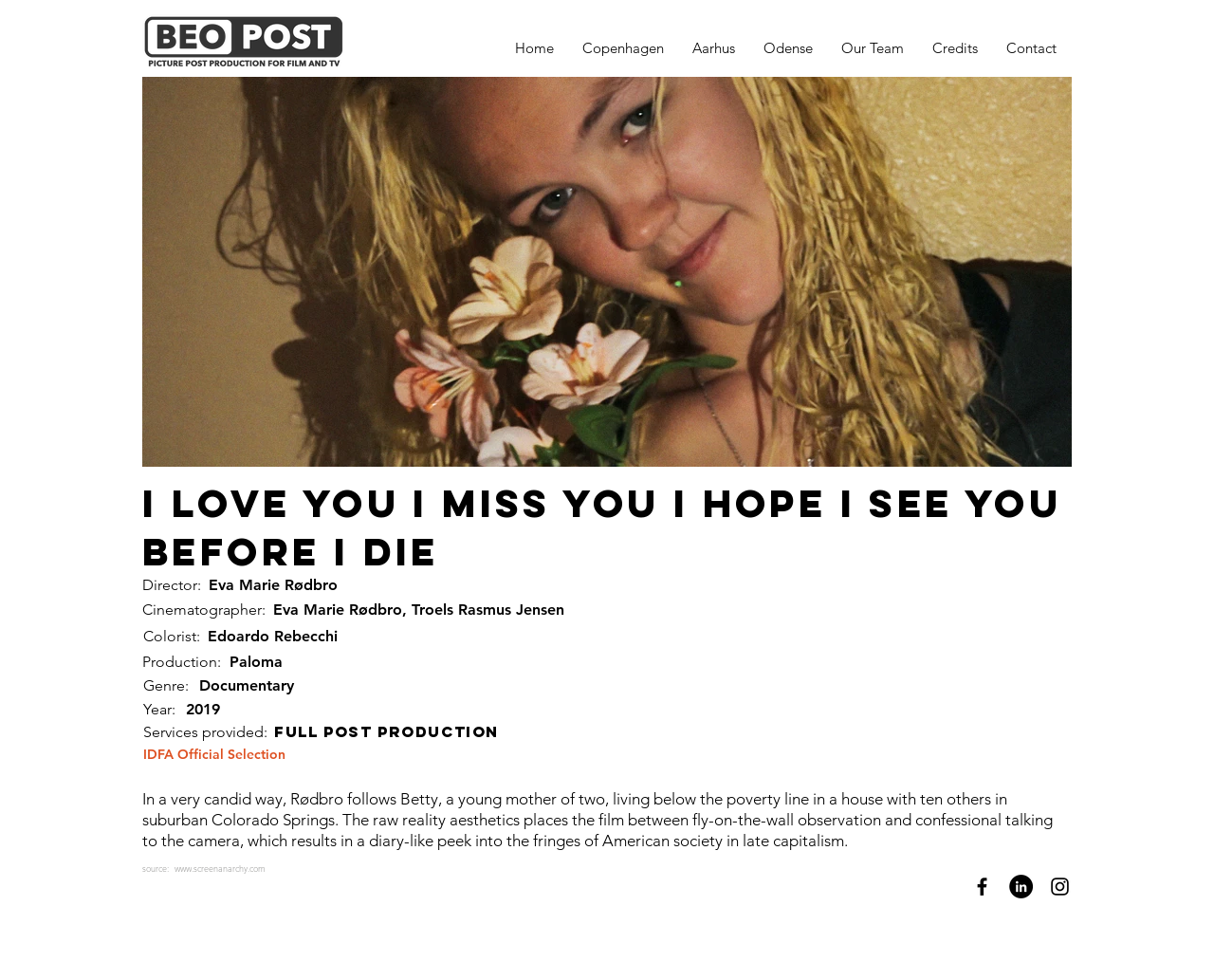Show the bounding box coordinates for the HTML element as described: "parent_node: Name * name="author"".

None